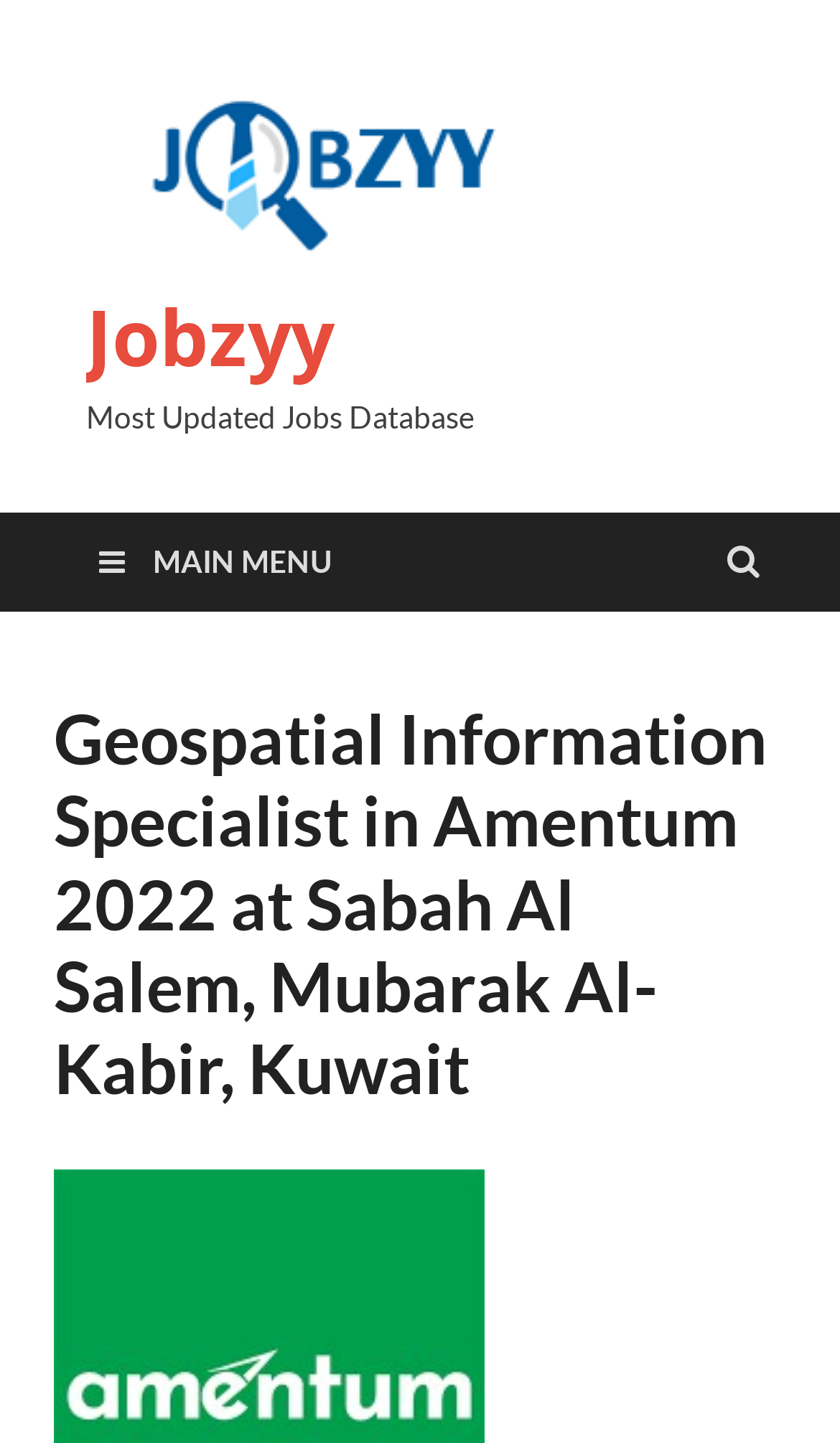Bounding box coordinates should be in the format (top-left x, top-left y, bottom-right x, bottom-right y) and all values should be floating point numbers between 0 and 1. Determine the bounding box coordinate for the UI element described as: Jobzyy

[0.103, 0.197, 0.397, 0.27]